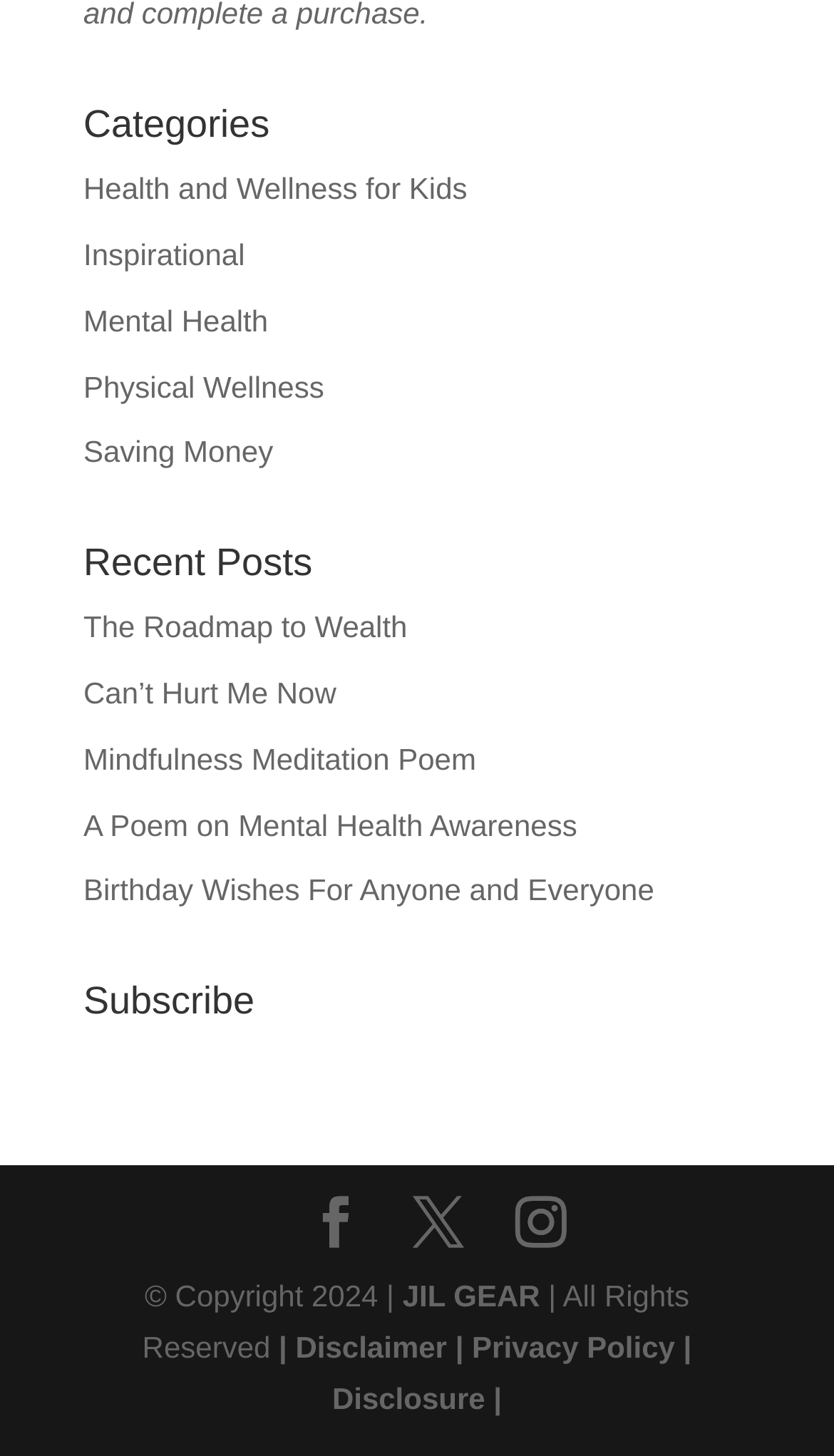Kindly provide the bounding box coordinates of the section you need to click on to fulfill the given instruction: "View Disclaimer page".

[0.344, 0.913, 0.536, 0.937]